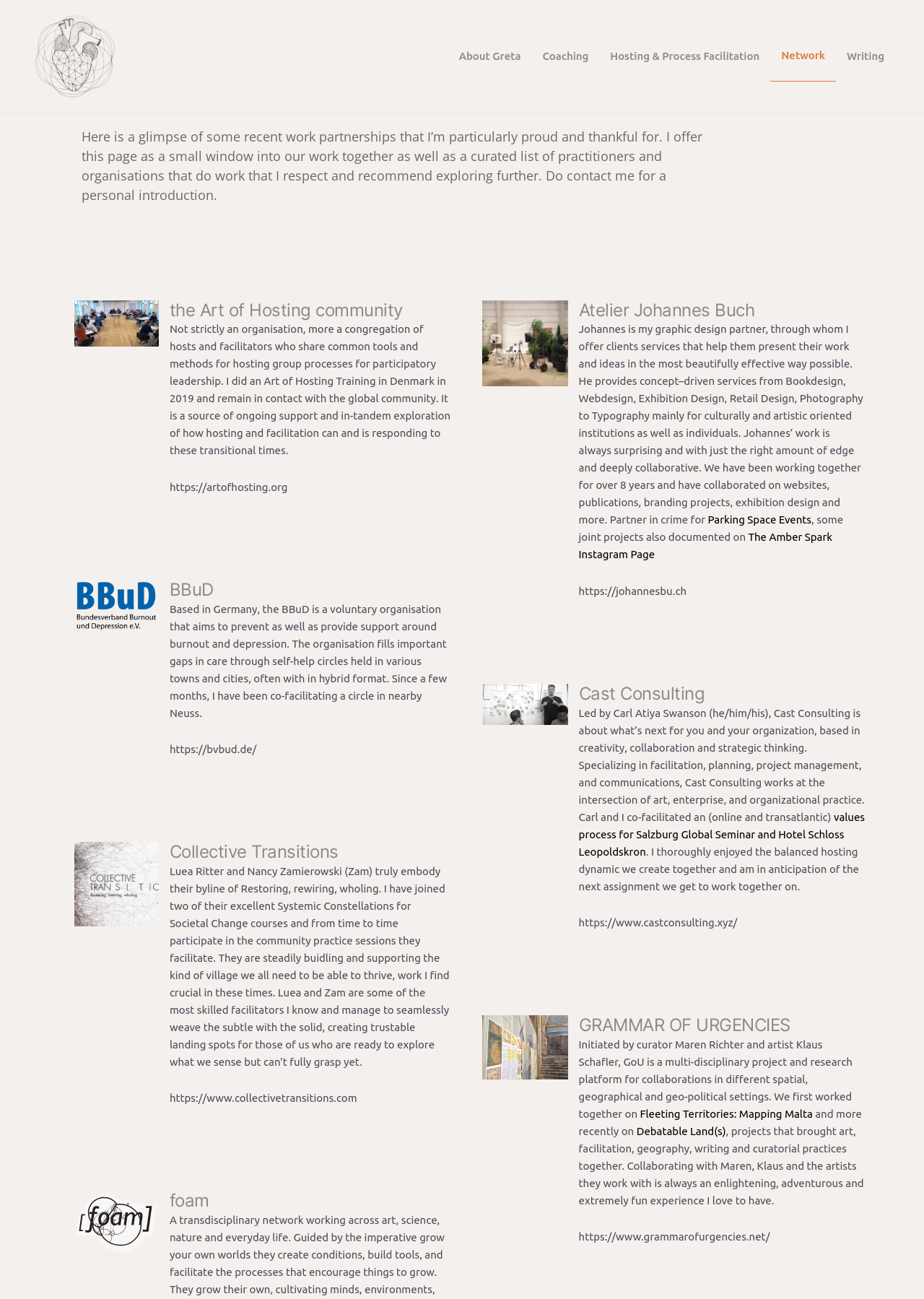Determine the bounding box of the UI element mentioned here: "alt="Greta Muscat Azzopardi"". The coordinates must be in the format [left, top, right, bottom] with values ranging from 0 to 1.

[0.031, 0.037, 0.129, 0.047]